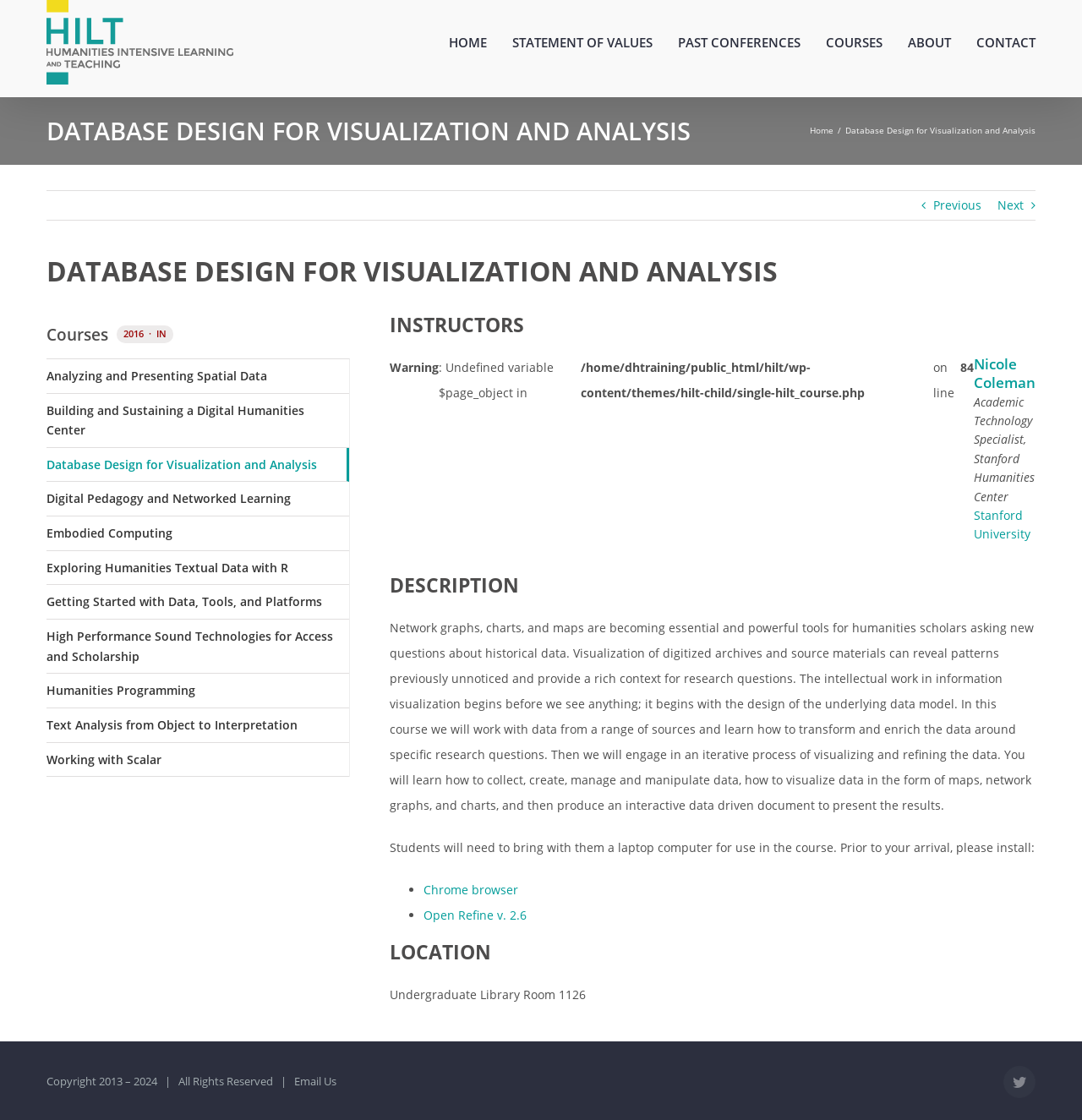Consider the image and give a detailed and elaborate answer to the question: 
What is the name of the course?

I found the answer by looking at the heading element with the text 'DATABASE DESIGN FOR VISUALIZATION AND ANALYSIS' which is located at the top of the webpage, indicating that it is the title of the course.